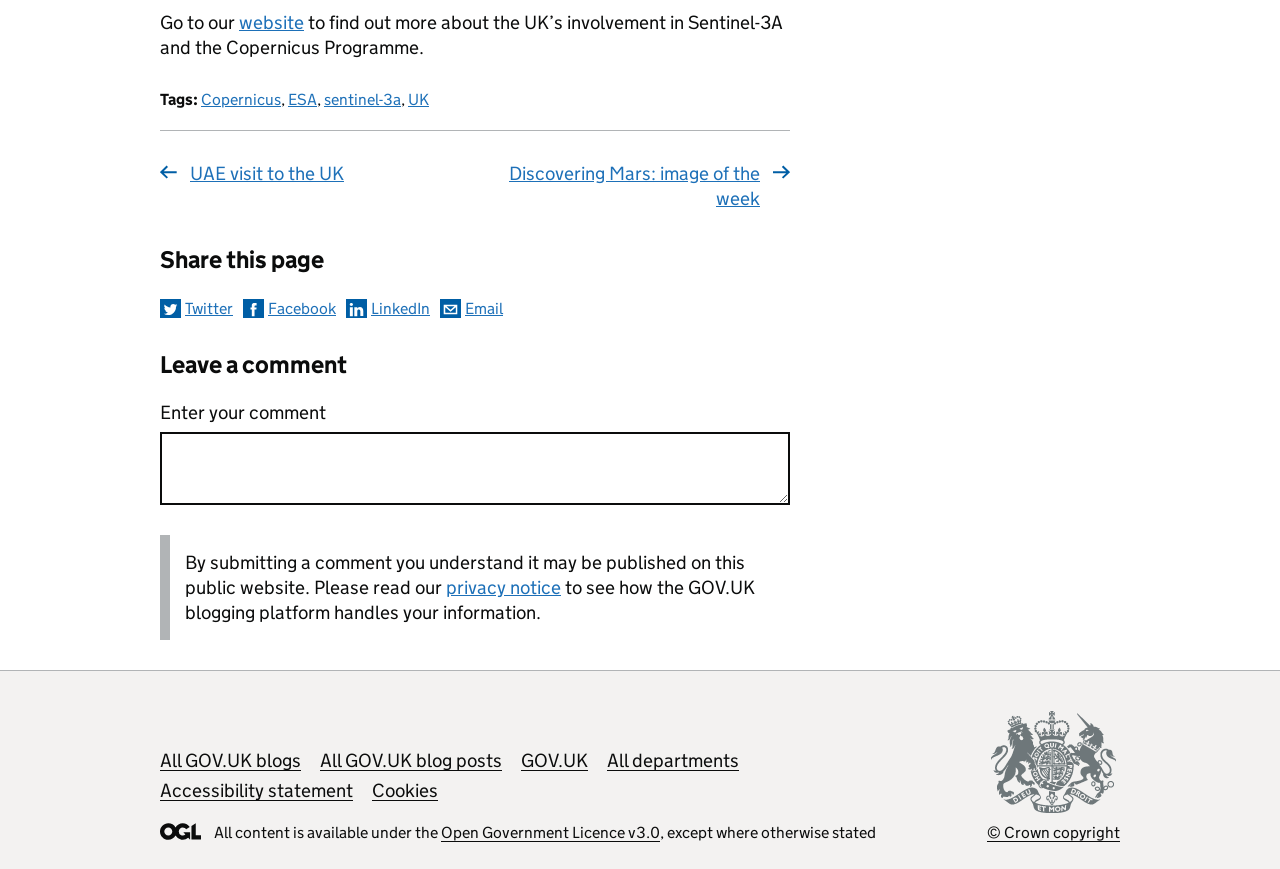How many social media platforms are available for sharing?
Answer with a single word or phrase, using the screenshot for reference.

4